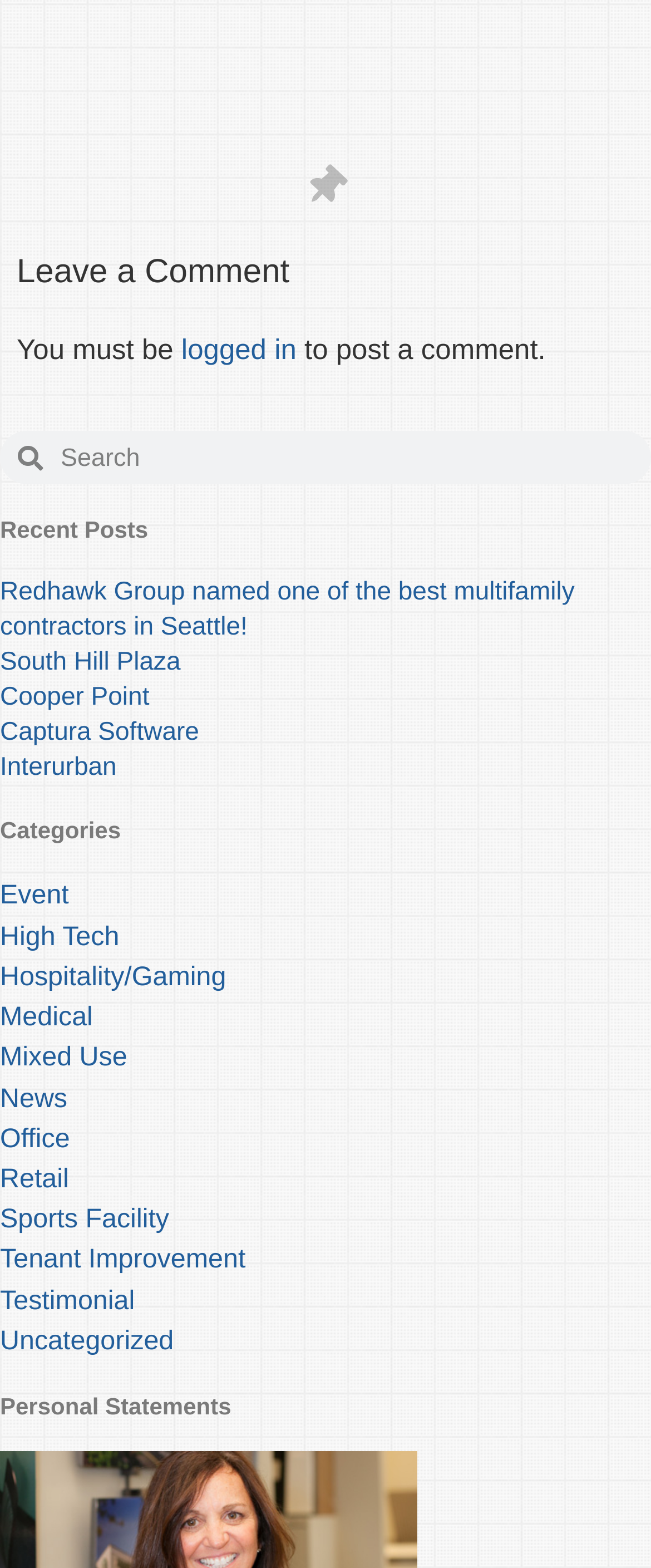Ascertain the bounding box coordinates for the UI element detailed here: "parent_node: Search name="s" placeholder="Search"". The coordinates should be provided as [left, top, right, bottom] with each value being a float between 0 and 1.

[0.066, 0.275, 1.0, 0.309]